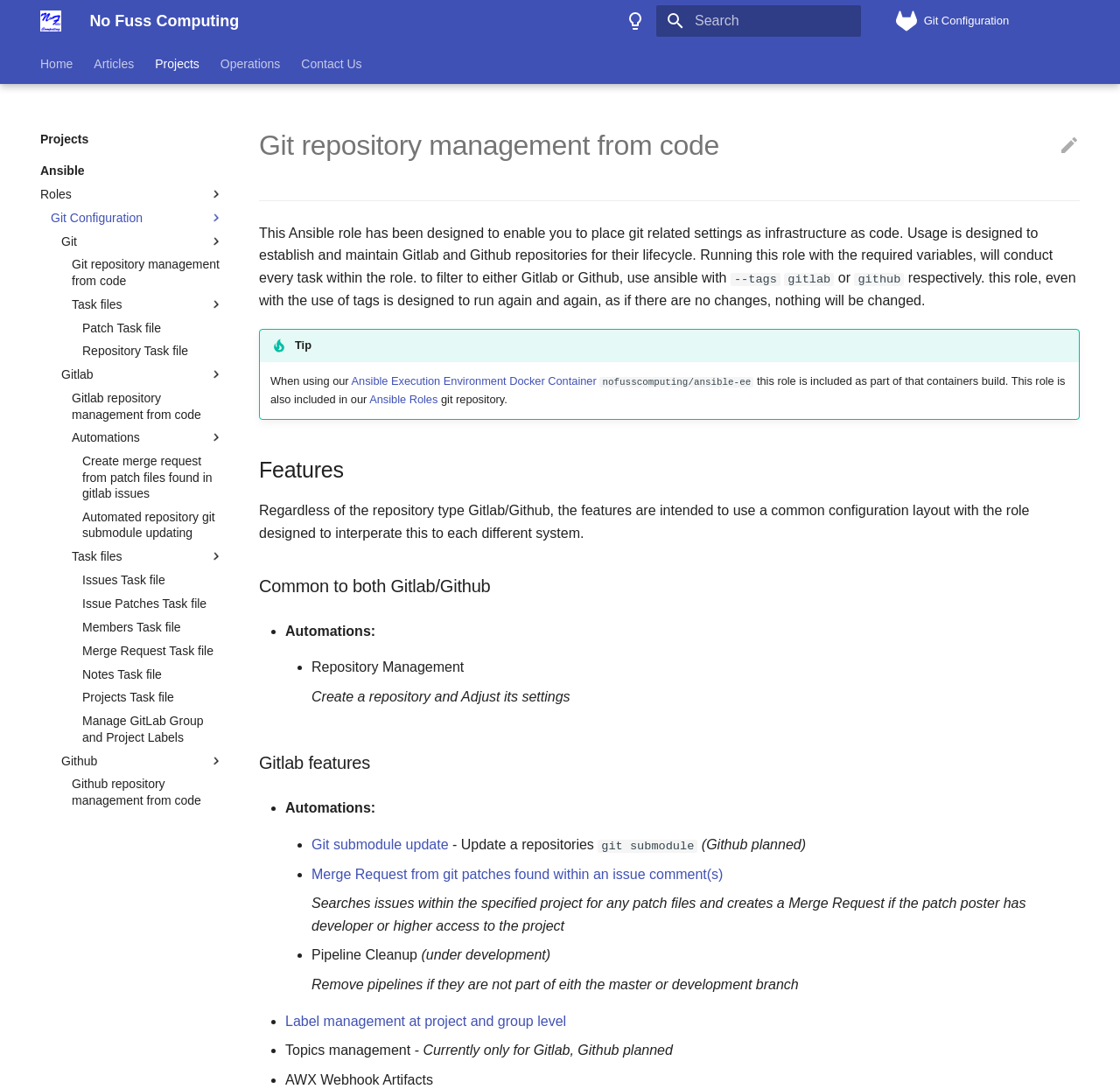Locate the bounding box coordinates of the clickable area needed to fulfill the instruction: "Search".

[0.586, 0.003, 0.769, 0.035]